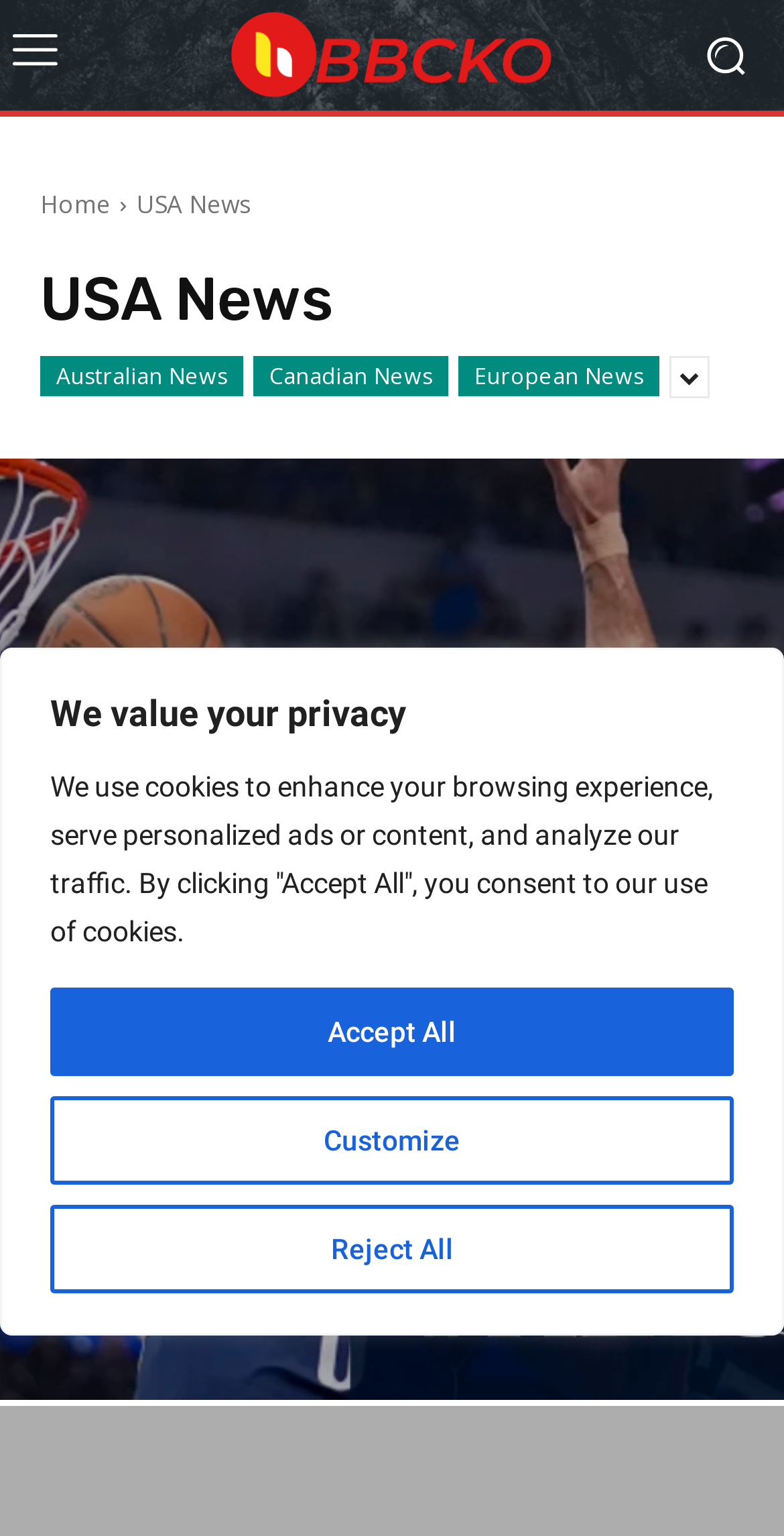Please specify the coordinates of the bounding box for the element that should be clicked to carry out this instruction: "Submit a comment". The coordinates must be four float numbers between 0 and 1, formatted as [left, top, right, bottom].

None